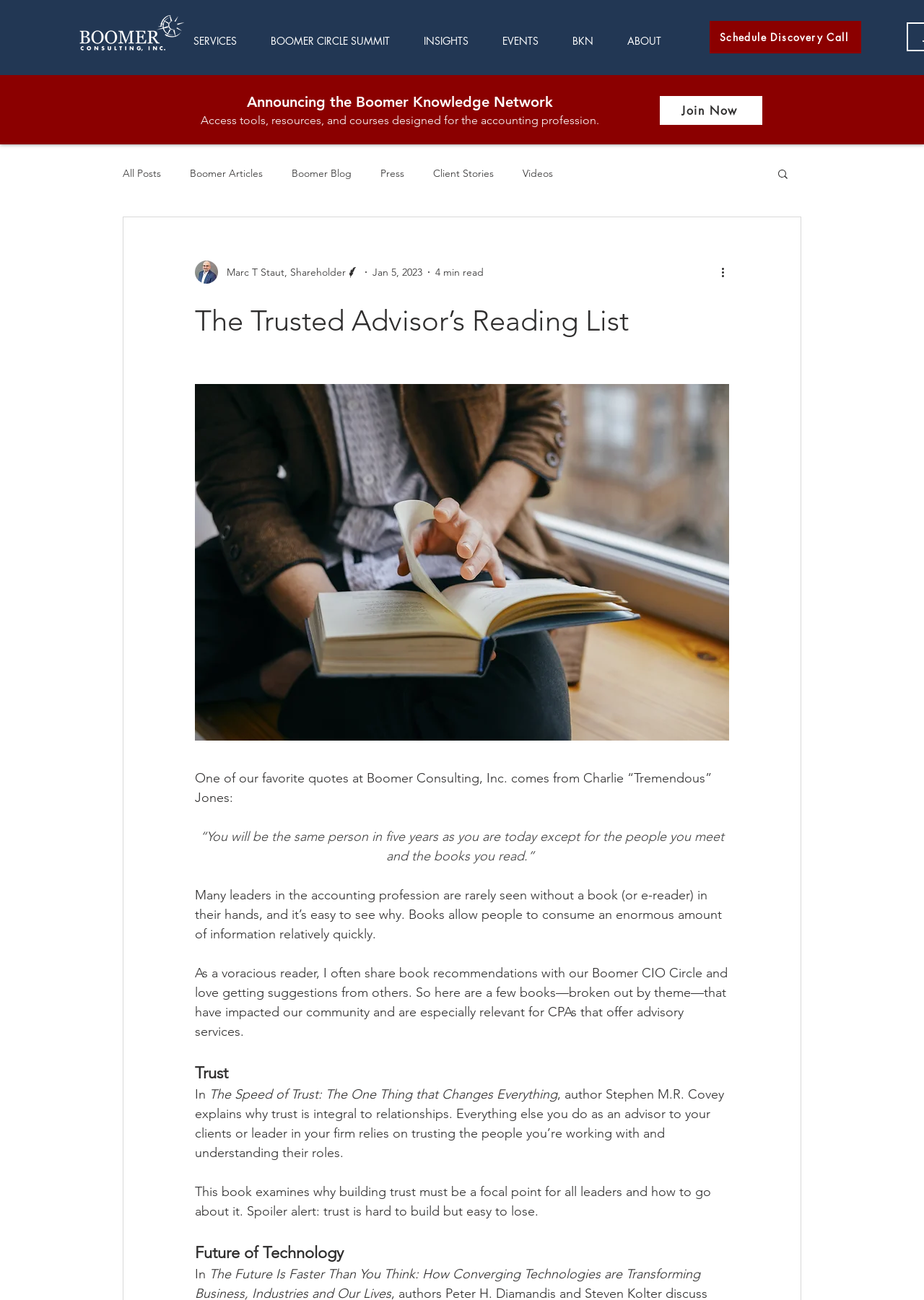How many themes are mentioned in the blog post?
Provide an in-depth and detailed explanation in response to the question.

The blog post mentions two themes: 'Trust' and 'Future of Technology'. These themes are highlighted as headings in the main content area.